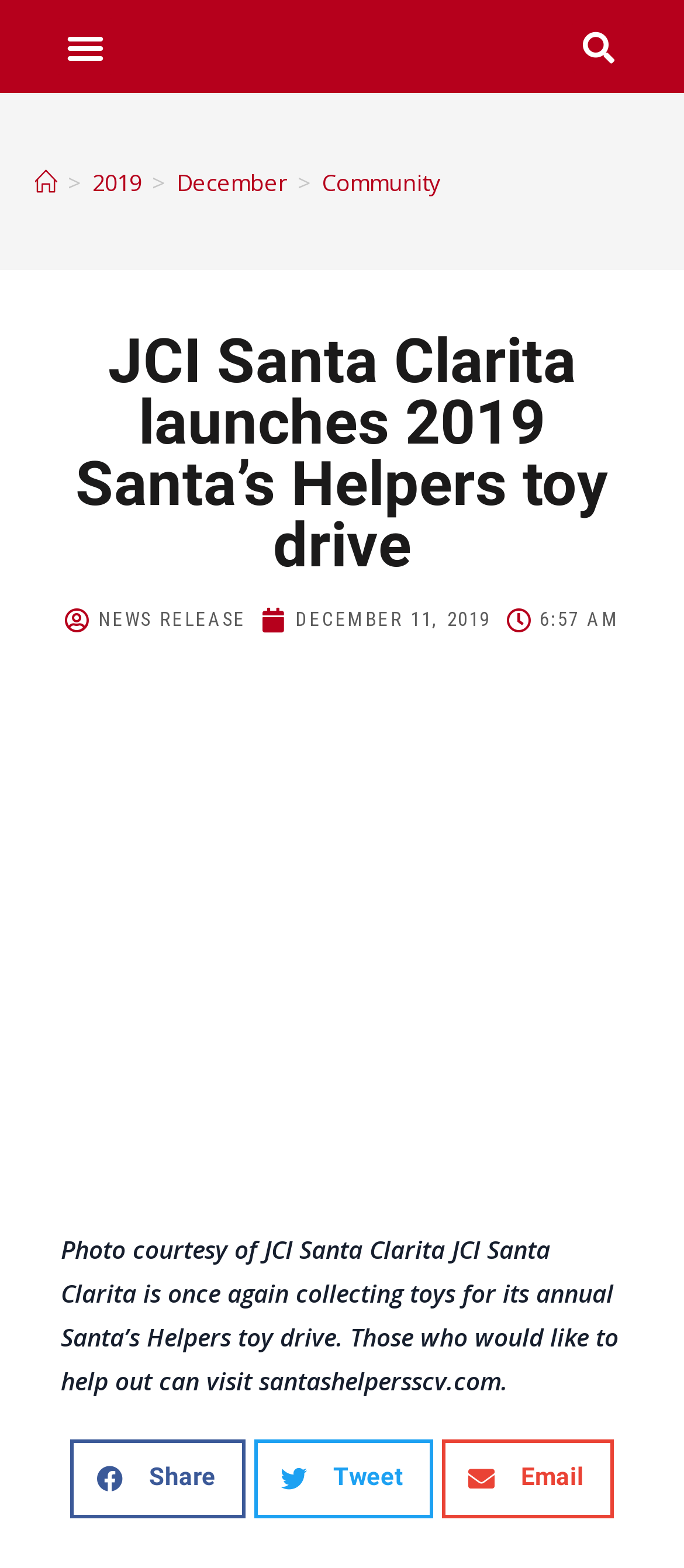Can you show the bounding box coordinates of the region to click on to complete the task described in the instruction: "Go to the home page"?

[0.05, 0.106, 0.083, 0.126]